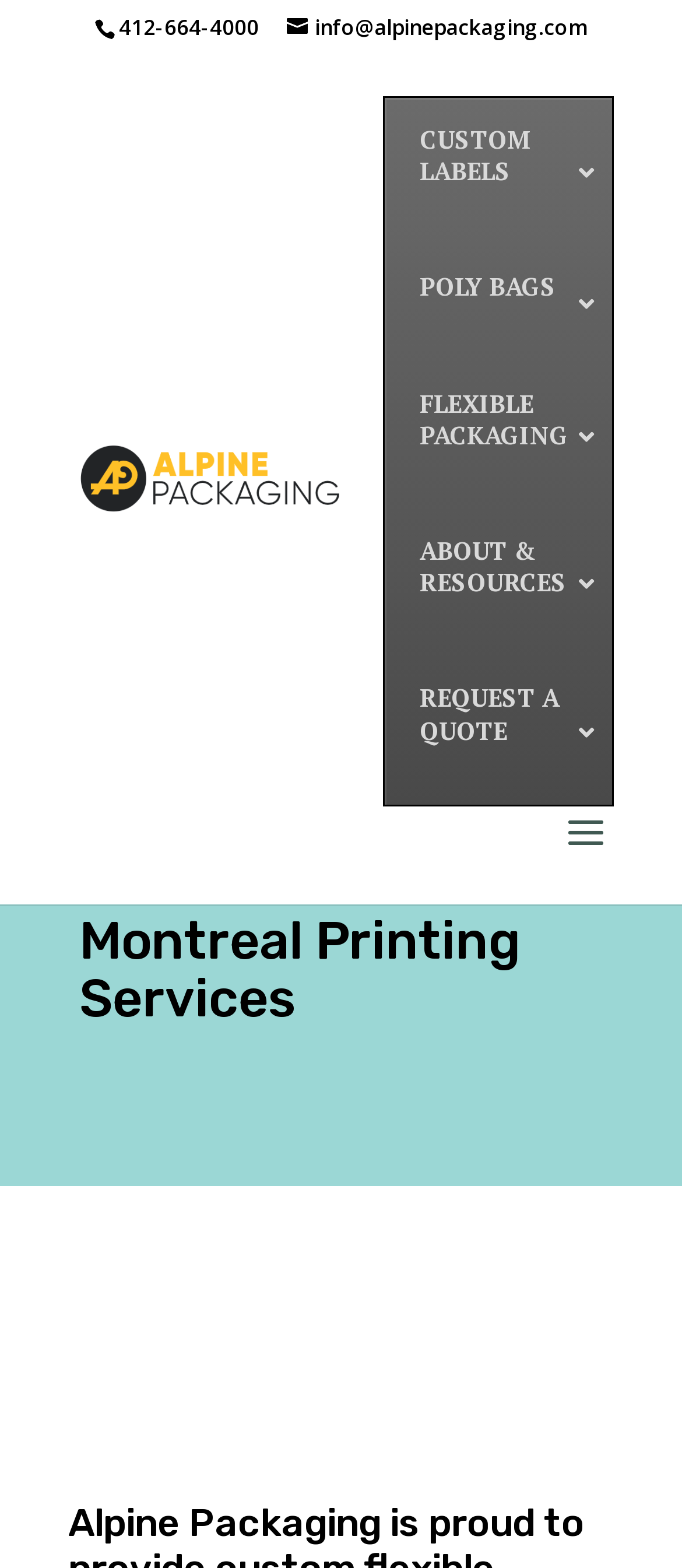Generate a thorough description of the webpage.

The webpage is about Alpine Packaging, a company providing custom labels, printed and unprinted poly bags, and flexible packaging to businesses in Montreal and throughout Quebec. 

At the top left of the page, there is a phone number, 412-664-4000, and an email address, info@alpinepackaging.com, which is located to the right of the phone number. 

Below the contact information, there is a logo of Alpine Packaging, which is an image with the company name. 

To the right of the logo, there are five main navigation links: CUSTOM LABELS, POLY BAGS, FLEXIBLE PACKAGING, ABOUT & RESOURCES, and REQUEST A QUOTE. These links are arranged vertically, with CUSTOM LABELS at the top and REQUEST A QUOTE at the bottom.

At the center of the page, there is a heading that reads "Montreal Printing Services".